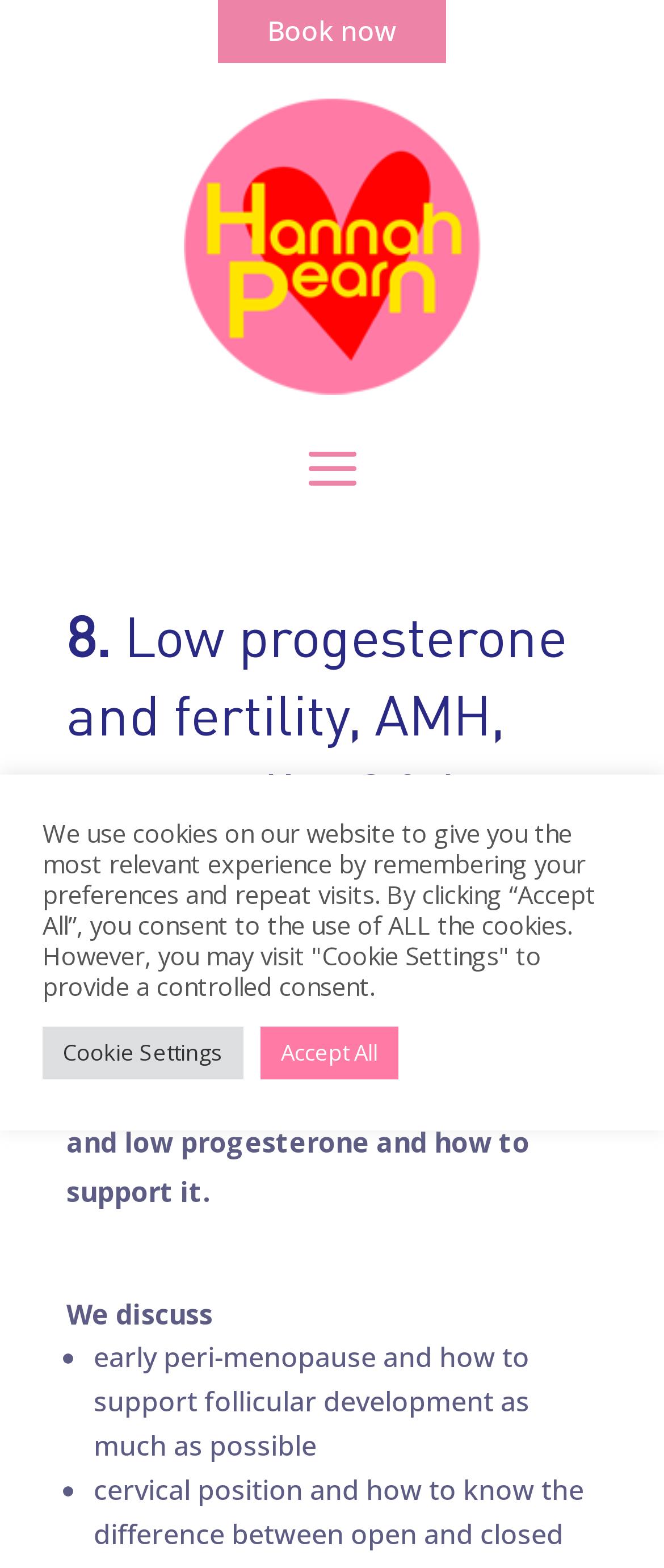Please answer the following question using a single word or phrase: What is the topic of this Q&A episode?

Fertility and related issues